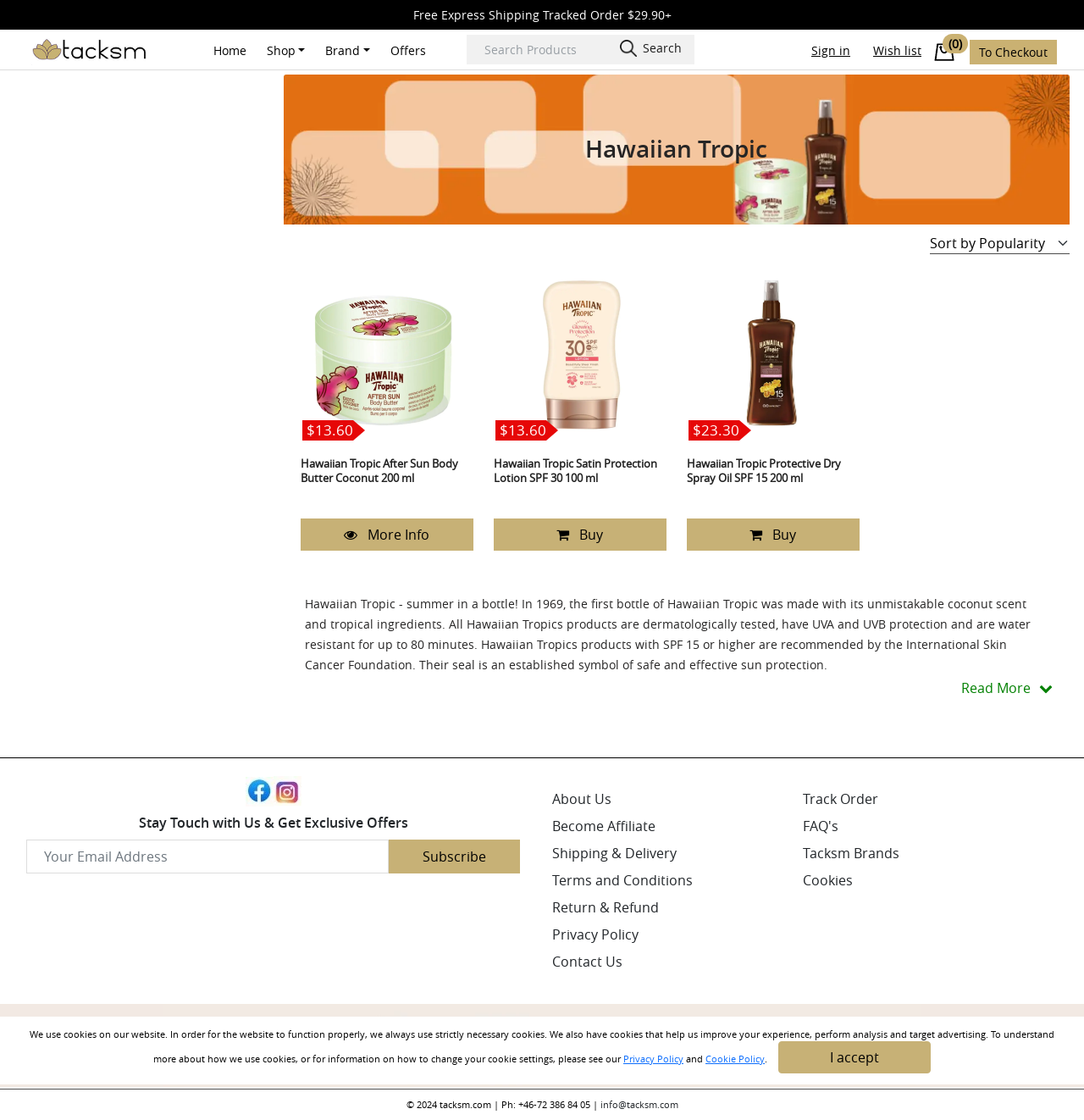Identify the bounding box coordinates for the element you need to click to achieve the following task: "view about page". Provide the bounding box coordinates as four float numbers between 0 and 1, in the form [left, top, right, bottom].

None